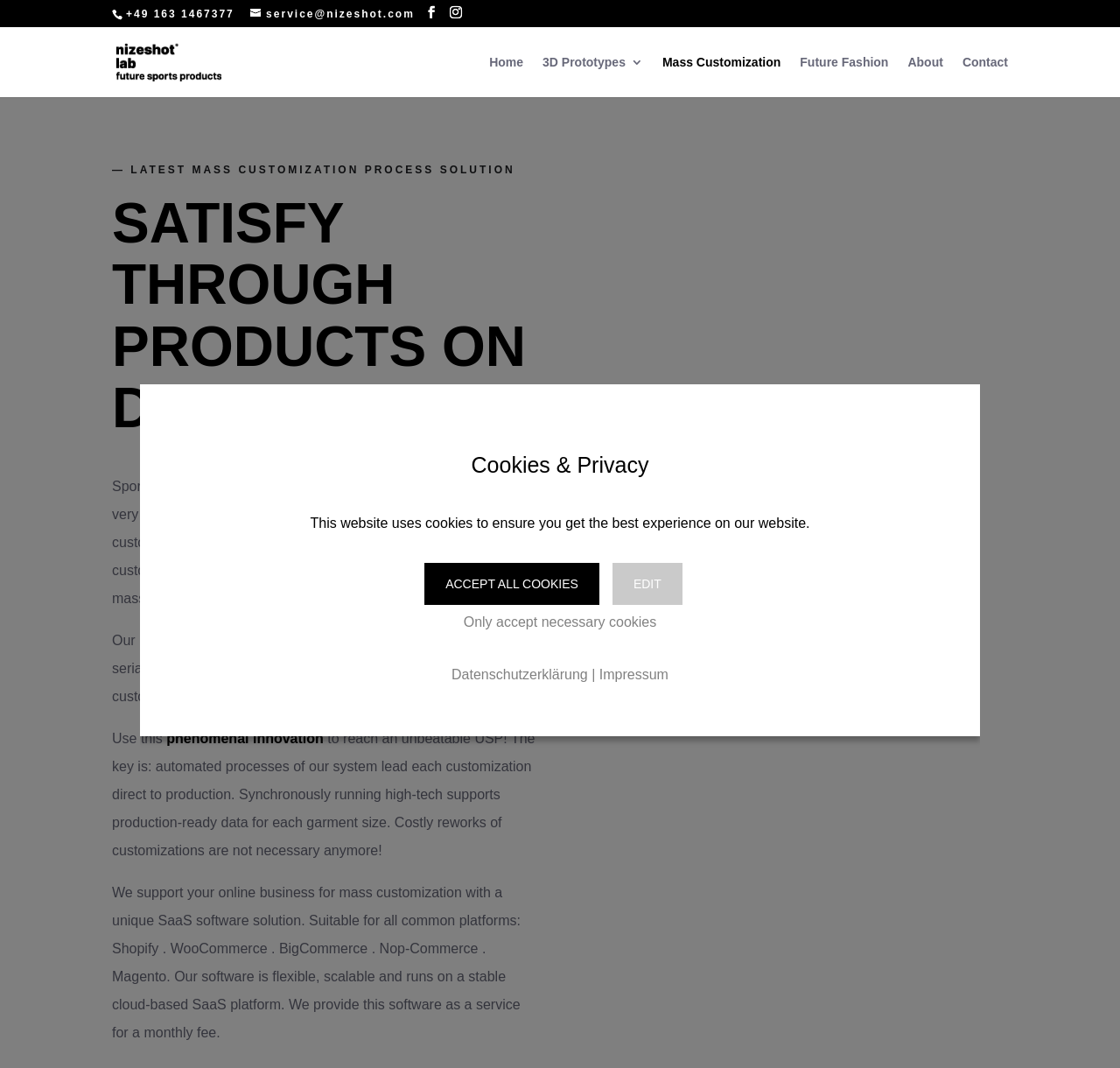Describe all significant elements and features of the webpage.

The webpage is about Future Sports Products, a company that offers a mass customization software solution for product design and 3D modeling. At the top left corner, there is a phone number (+49 163 1467377) and an email address (service@nizeshot.com) for contact. Next to them are two social media icons. 

Below these contact details, there is a logo of Future Sports Products, which is an image with a link to the company's homepage. The logo is accompanied by a navigation menu with links to Home, 3D Prototypes, Mass Customization, Future Fashion, About, and Contact.

The main content of the webpage is divided into two sections. The first section has a heading that reads "— LATEST MASS CUSTOMIZATION PROCESS SOLUTION" and a subheading that says "SATISFY THROUGH PRODUCTS ON DEMAND". Below these headings, there are three paragraphs of text that explain the benefits of mass customization in the sportswear industry. The text describes how customers want individualized products, and how mass customization can fulfill these demands while maintaining the cost advantages of mass production.

The second section of the main content starts with a heading that is not explicitly stated, but the text that follows explains how the company's mass customization software can help businesses reach an unbeatable unique selling proposition (USP). The text describes the automated processes of the system, which lead to production-ready data for each garment size, eliminating the need for costly reworks.

At the bottom of the webpage, there is a section about cookies and privacy. This section has a heading that reads "Cookies & Privacy" and a paragraph of text that explains the use of cookies on the website. Below this text, there are three buttons: "ACCEPT ALL COOKIES", "EDIT", and "Only accept necessary cookies". There are also two links, one to the Datenschutzerklärung (data protection declaration) and one to the Impressum (imprint).